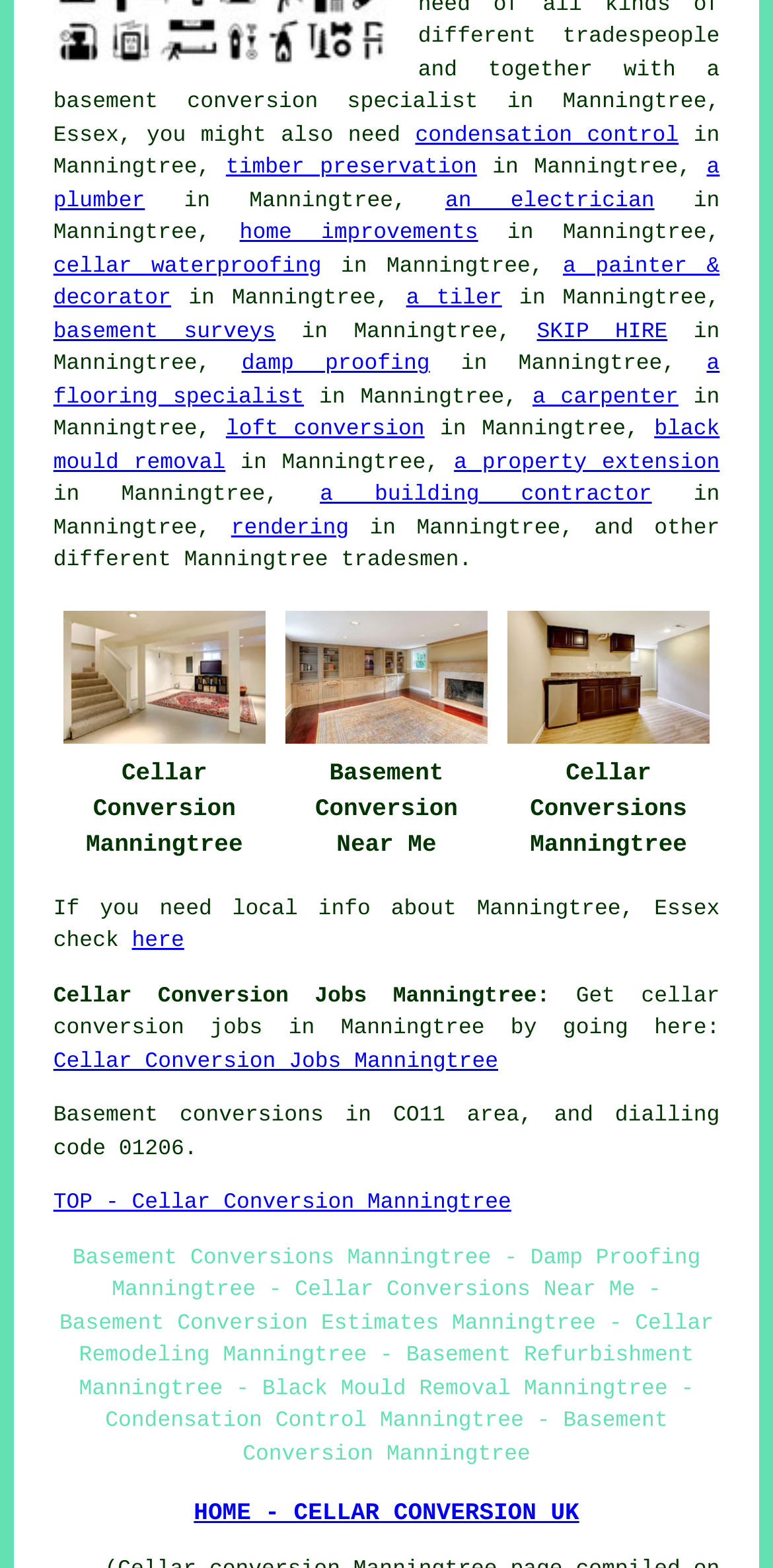Locate the bounding box coordinates of the element that should be clicked to execute the following instruction: "go to 'home improvements'".

[0.31, 0.142, 0.619, 0.157]